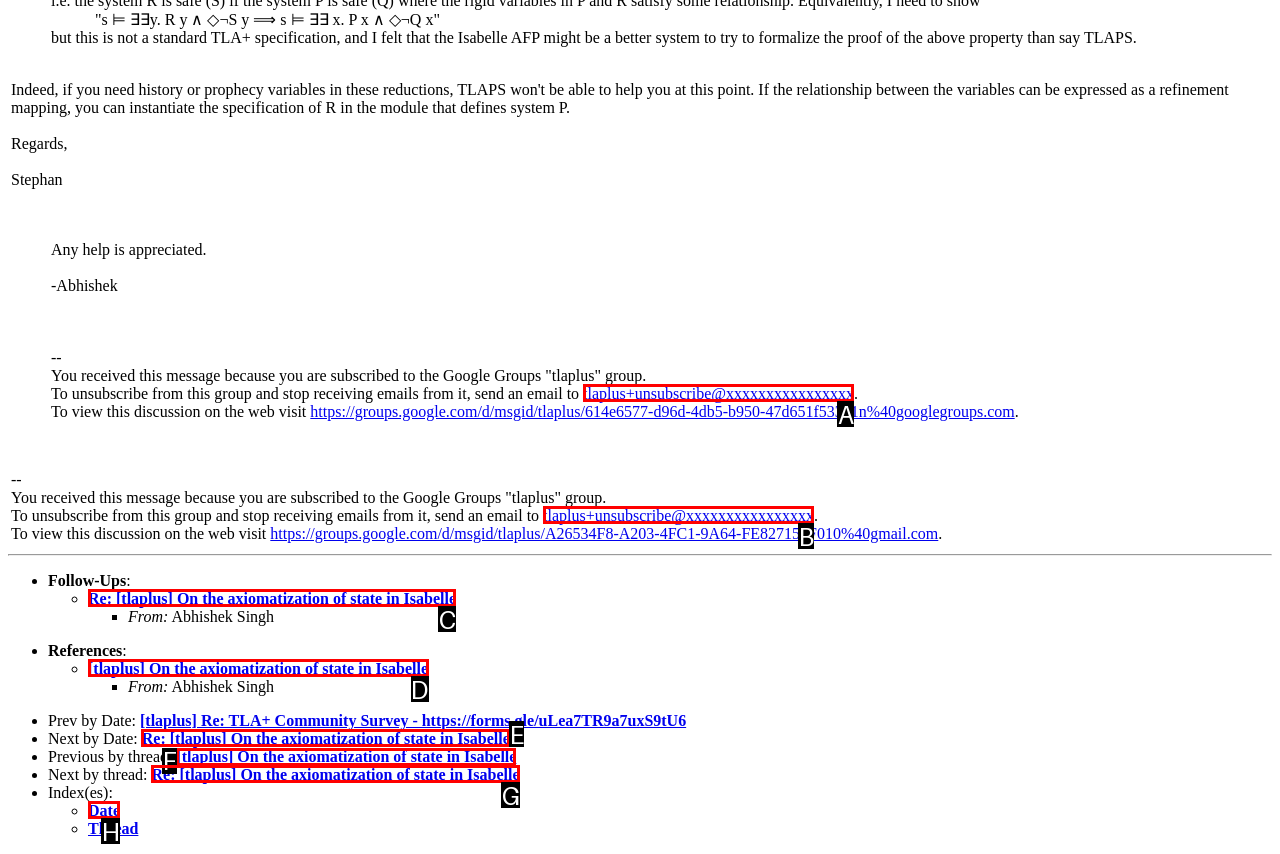Identify the HTML element that should be clicked to accomplish the task: Follow the link to the previous thread
Provide the option's letter from the given choices.

F